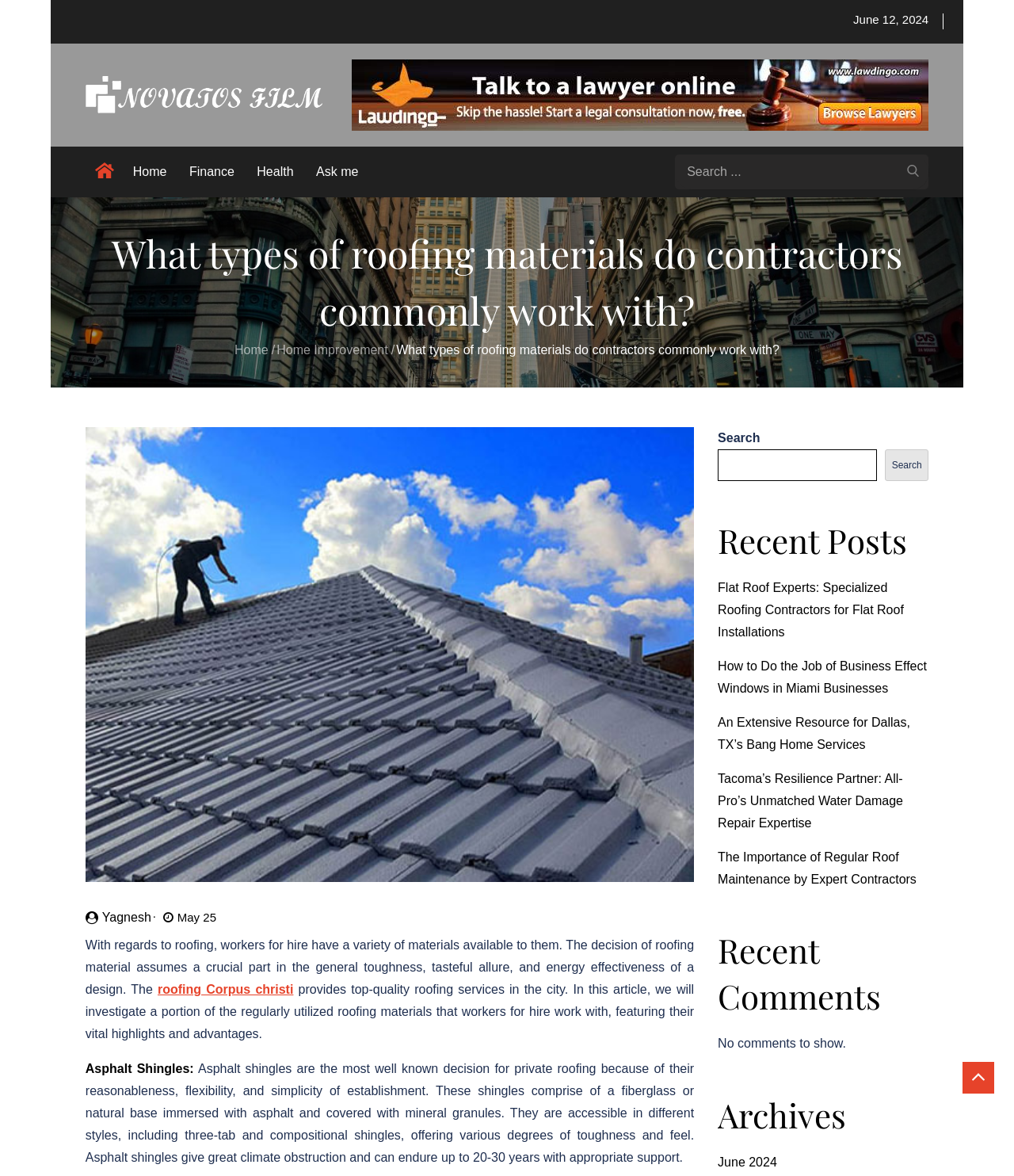Determine the bounding box coordinates of the area to click in order to meet this instruction: "Read about Asphalt Shingles".

[0.084, 0.903, 0.191, 0.914]